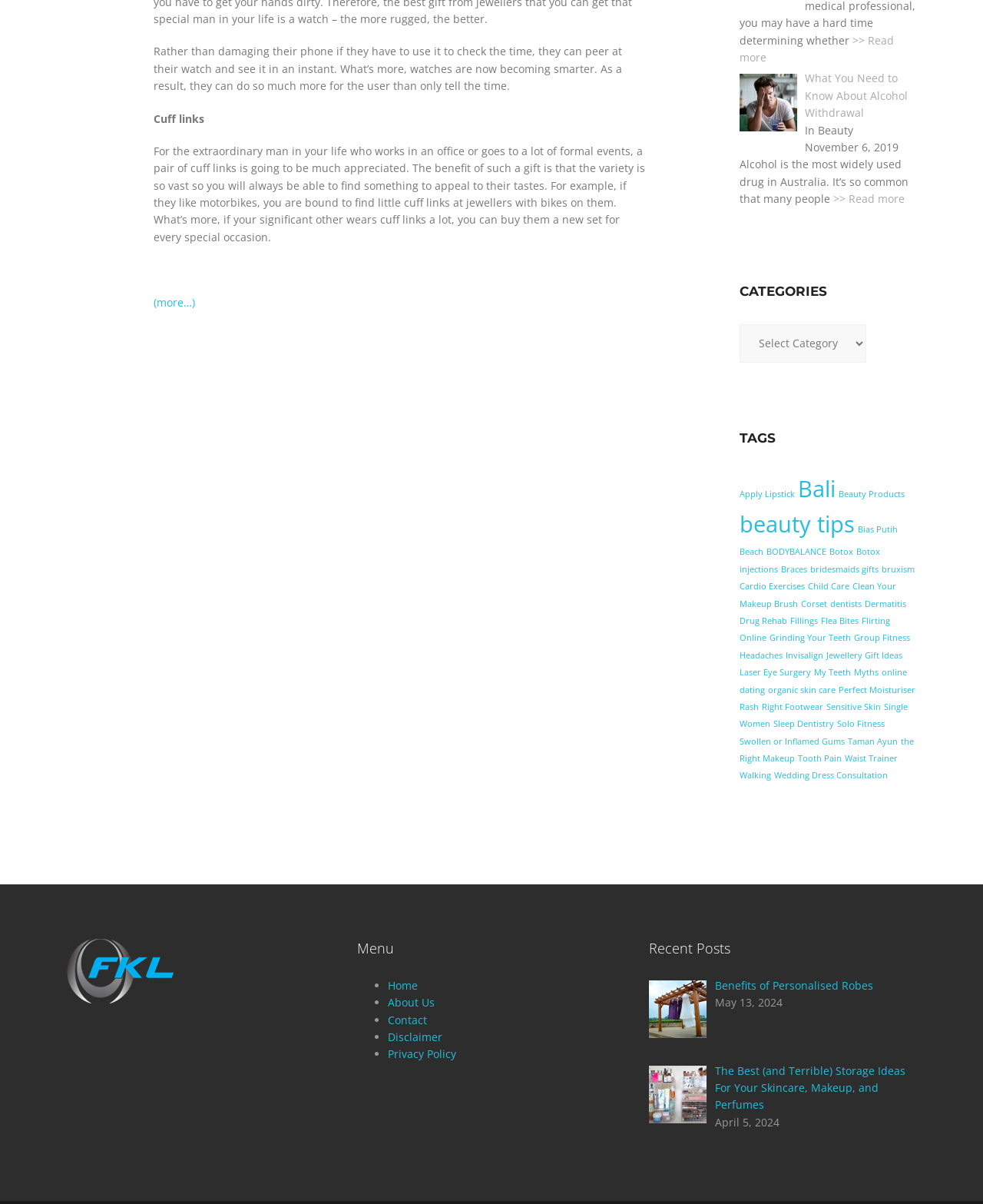What is the benefit of cuff links as a gift?
Using the image, respond with a single word or phrase.

Variety